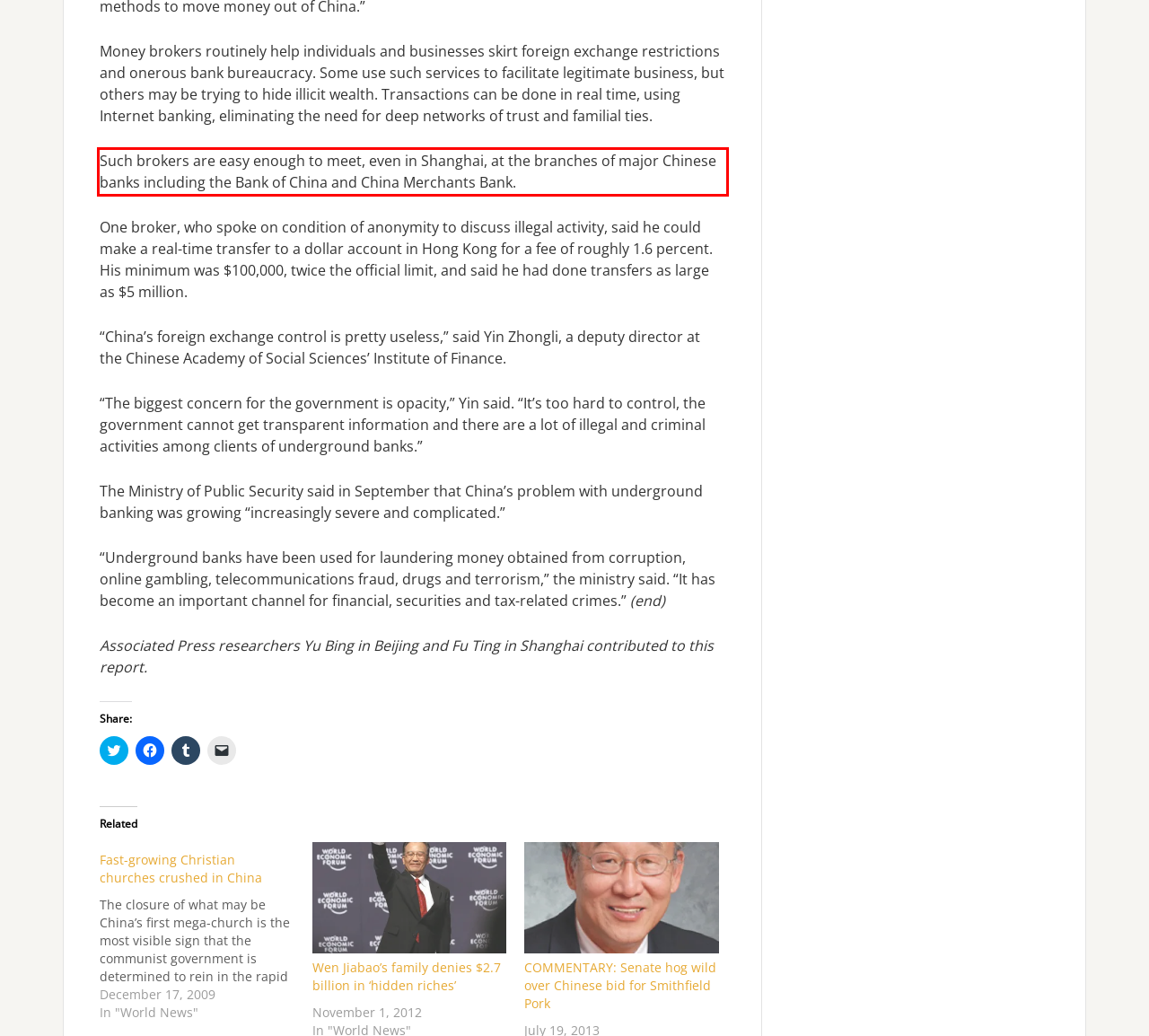You are given a screenshot with a red rectangle. Identify and extract the text within this red bounding box using OCR.

Such brokers are easy enough to meet, even in Shanghai, at the branches of major Chinese banks including the Bank of China and China Merchants Bank.